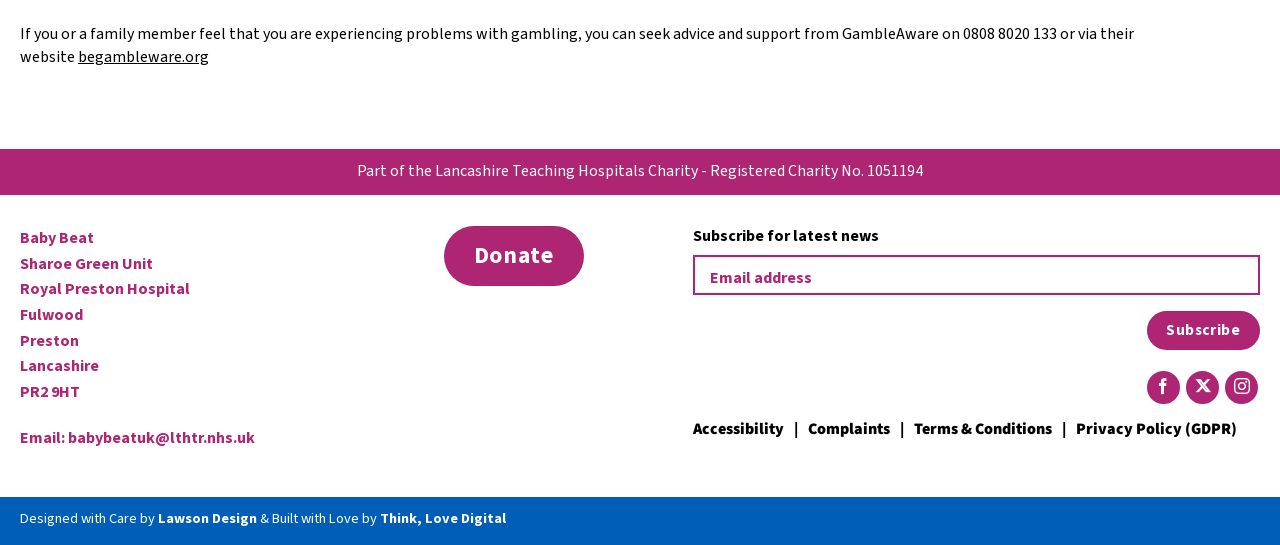Could you find the bounding box coordinates of the clickable area to complete this instruction: "Enter email address"?

[0.541, 0.468, 0.984, 0.541]